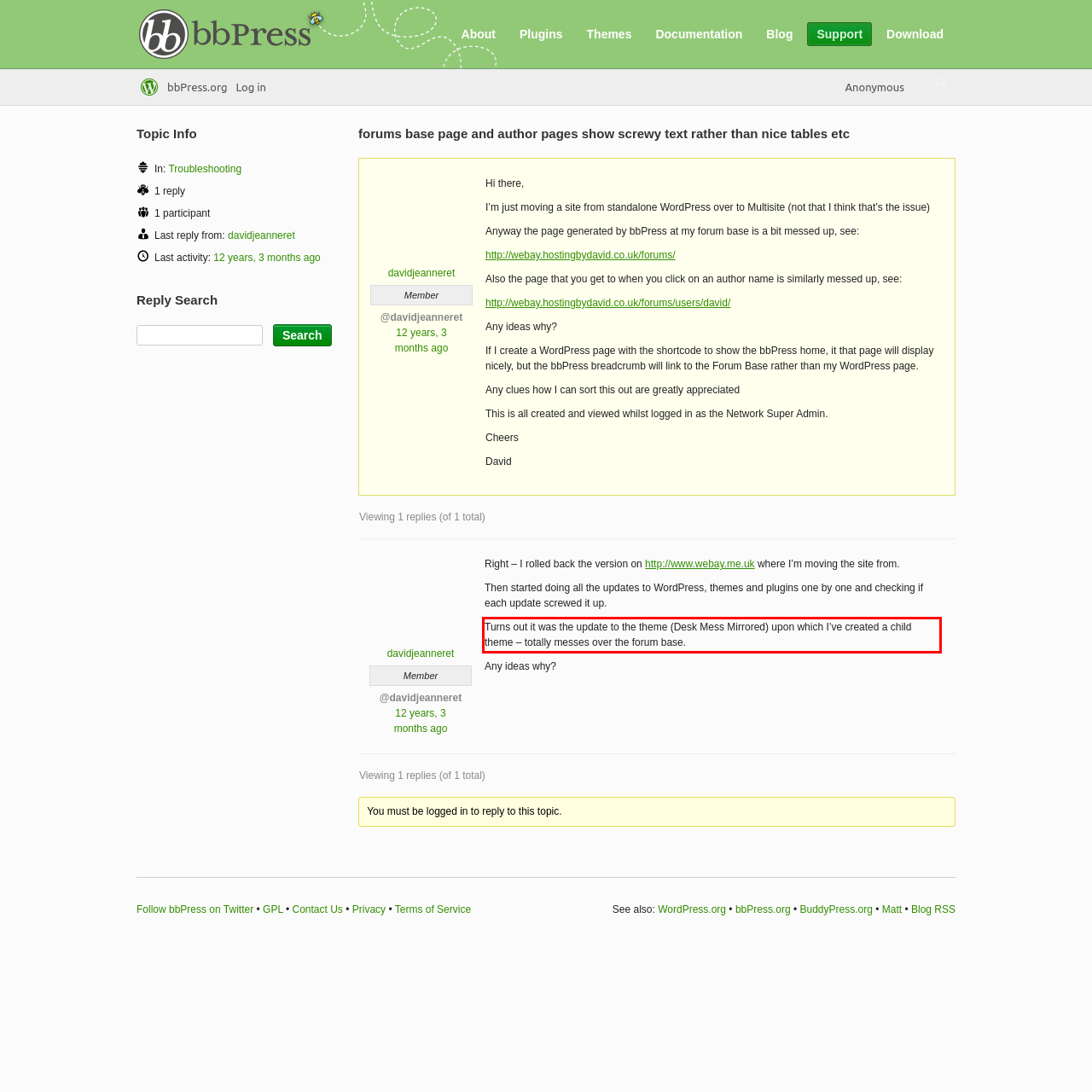Identify the text inside the red bounding box on the provided webpage screenshot by performing OCR.

Turns out it was the update to the theme (Desk Mess Mirrored) upon which I’ve created a child theme – totally messes over the forum base.